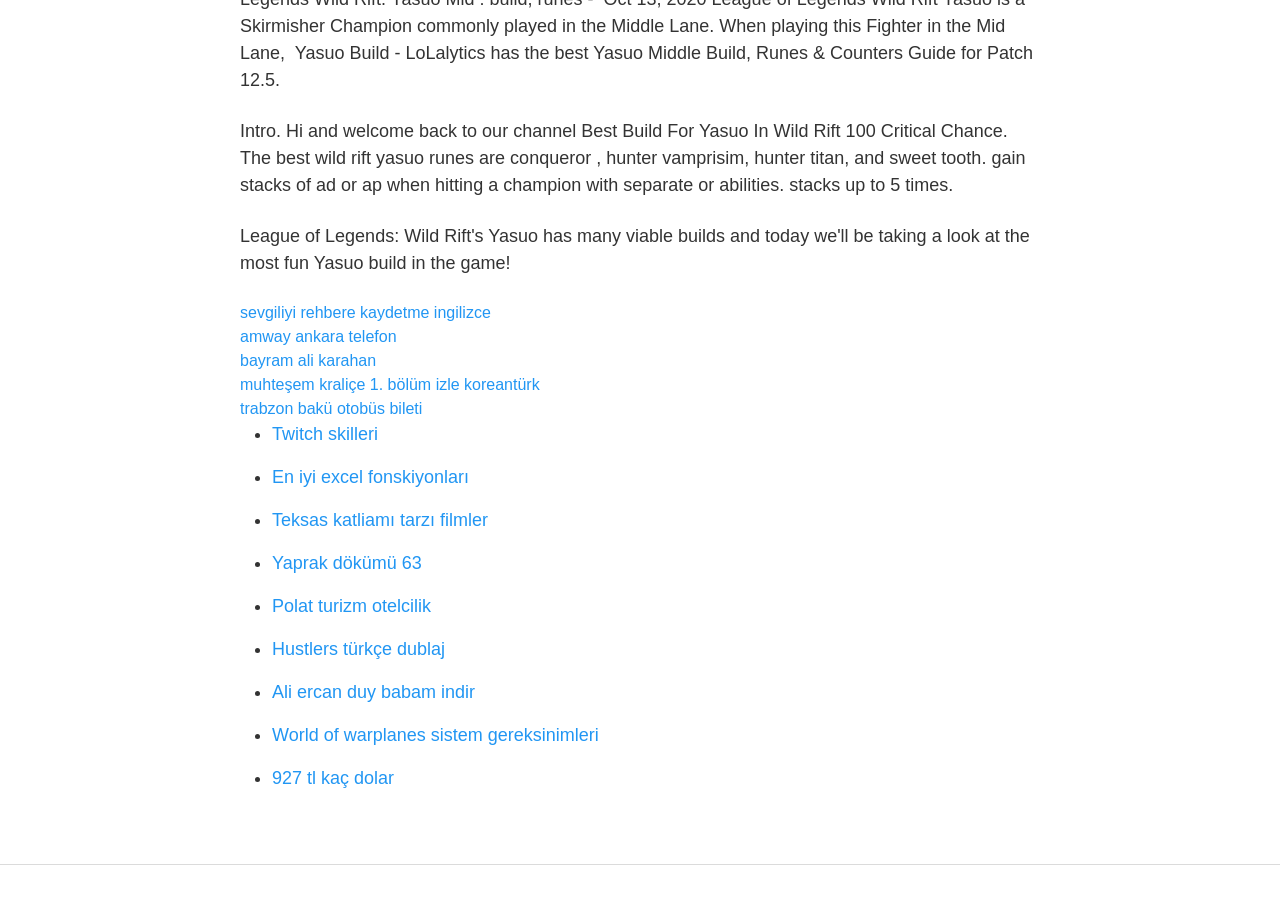Using a single word or phrase, answer the following question: 
How many links are listed below the intro text?

15